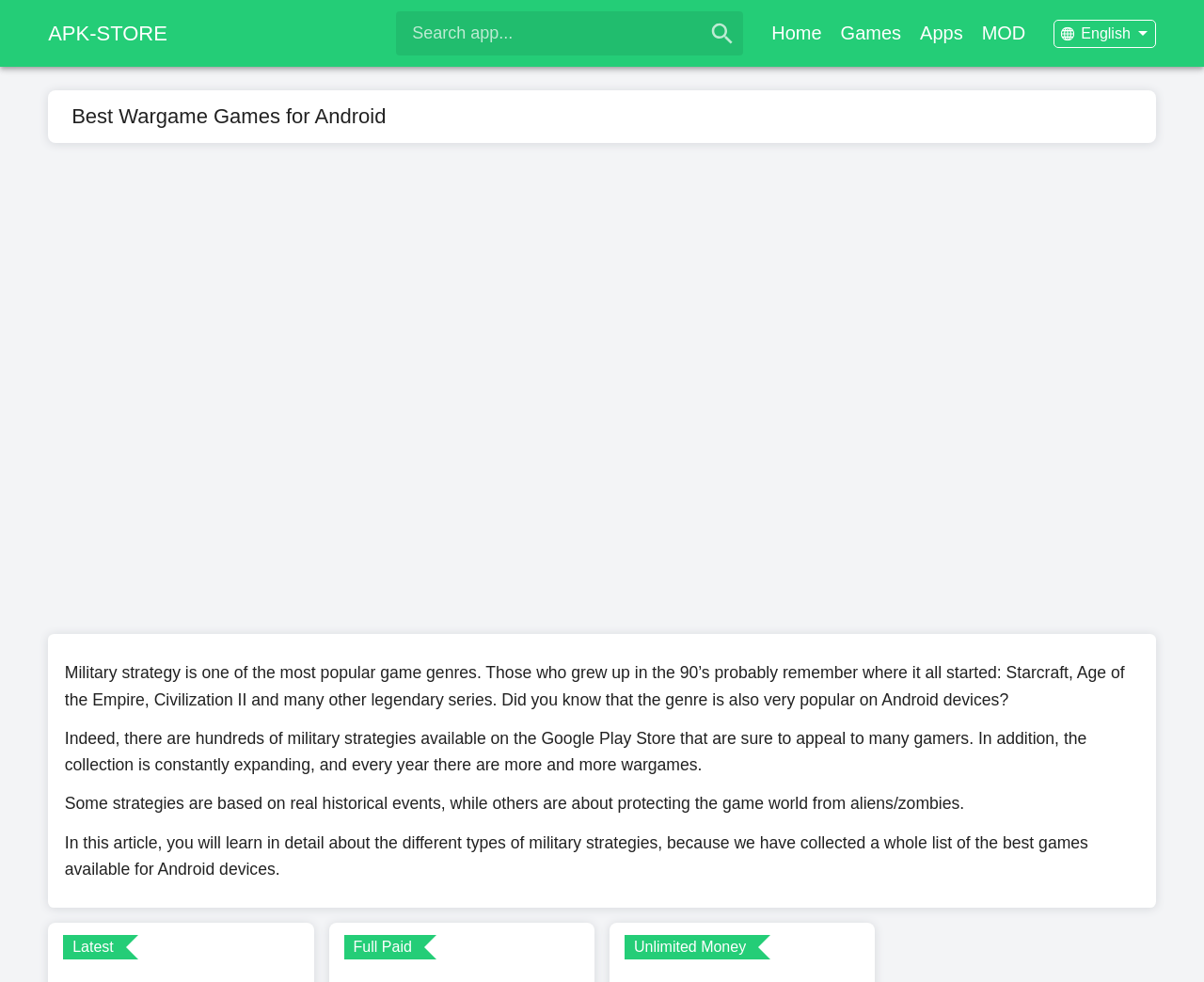How many types of military strategies are mentioned?
From the screenshot, supply a one-word or short-phrase answer.

Two